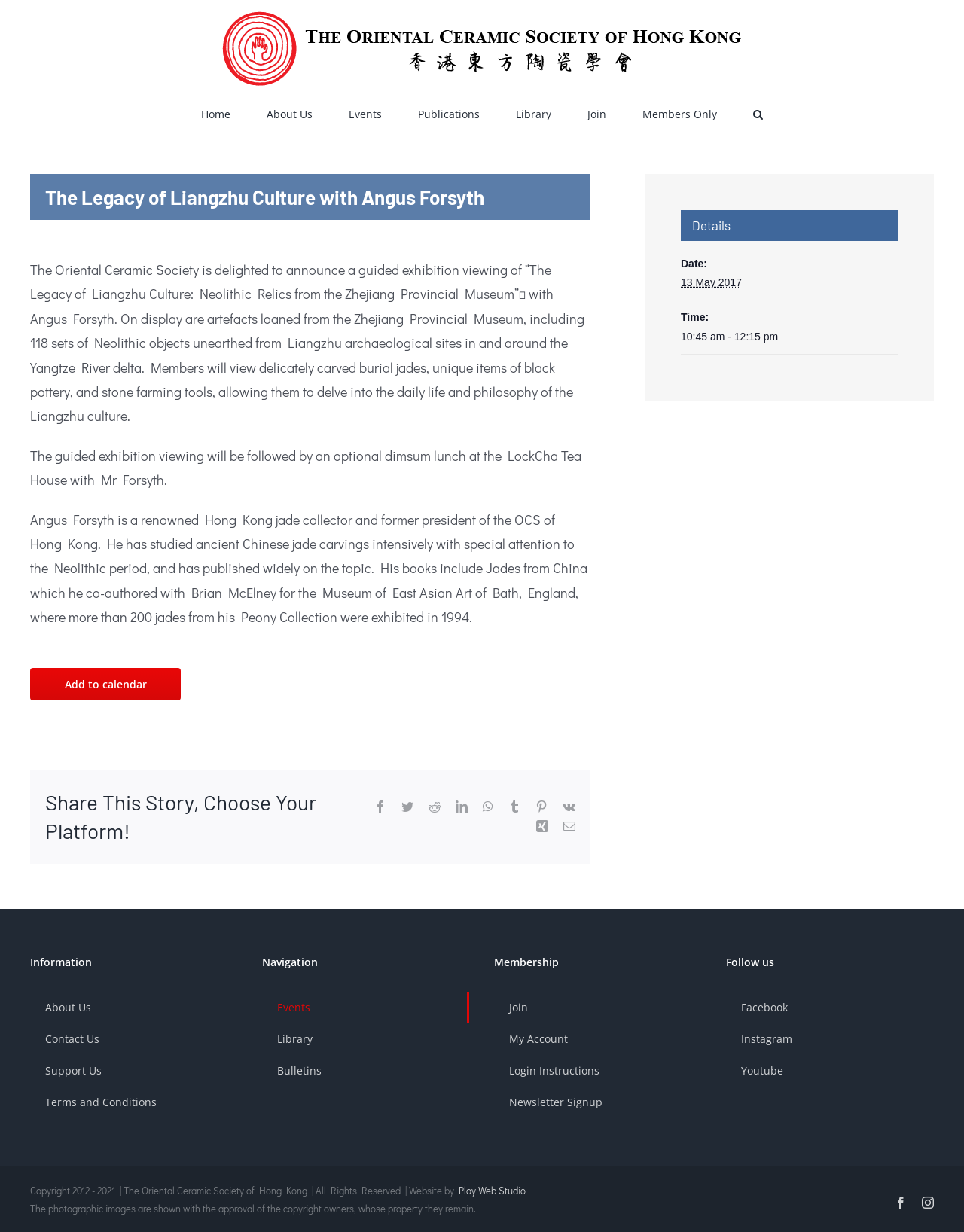Provide the bounding box coordinates for the UI element described in this sentence: "Library". The coordinates should be four float values between 0 and 1, i.e., [left, top, right, bottom].

[0.272, 0.83, 0.487, 0.856]